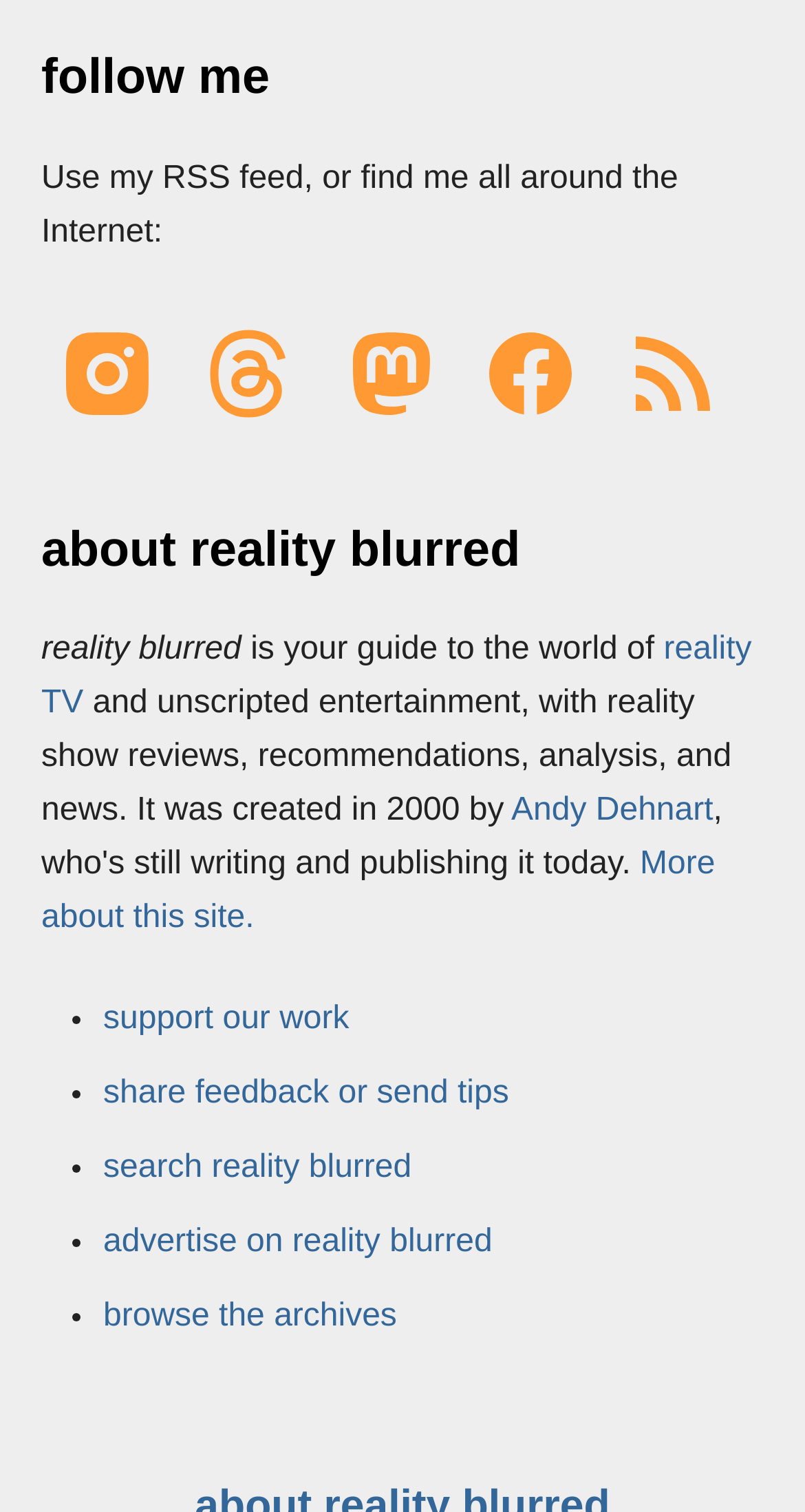How many social media platforms are listed on this website?
Please provide a single word or phrase as the answer based on the screenshot.

5